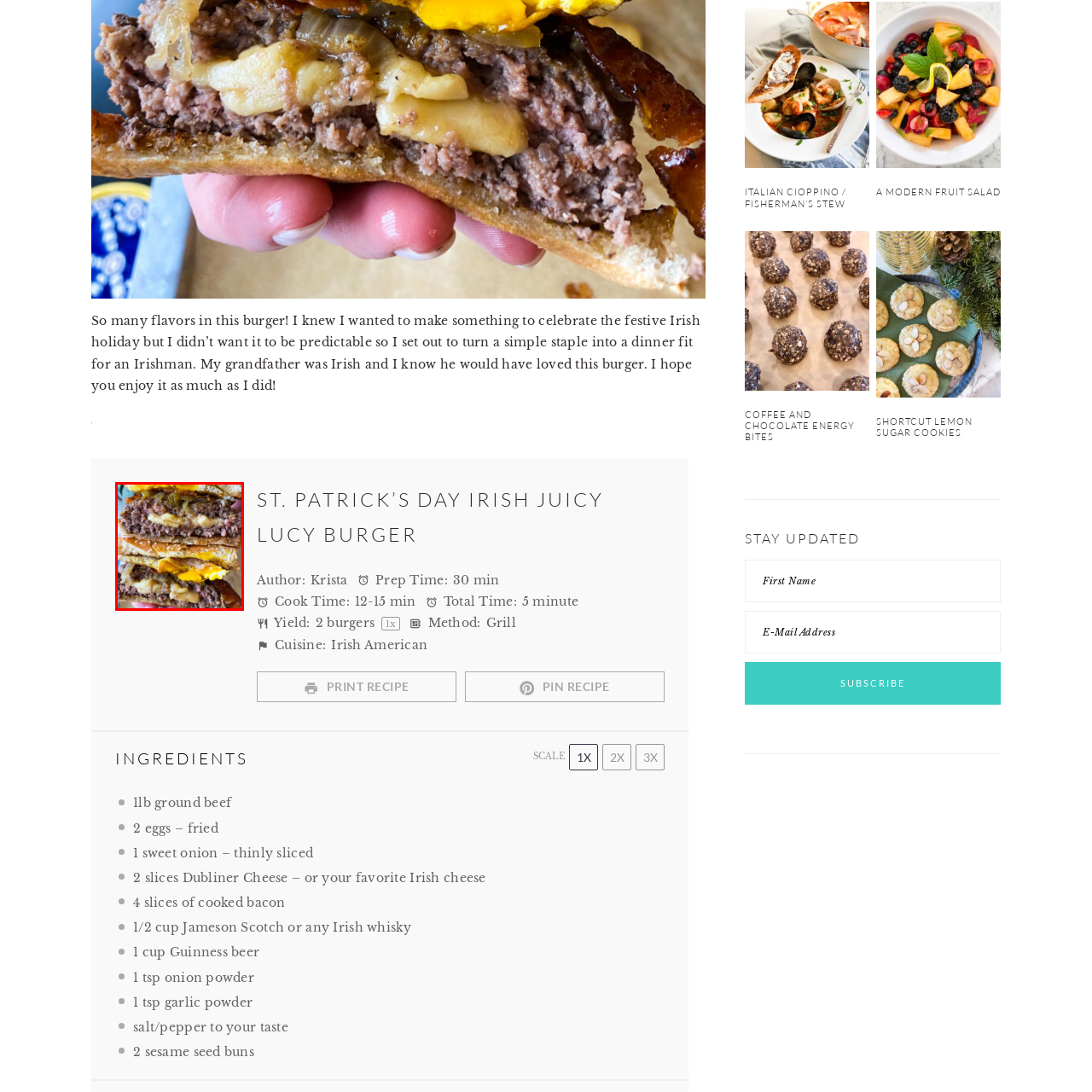Describe in detail what you see in the image highlighted by the red border.

This mouthwatering image showcases a St. Patrick’s Day Irish Juicy Lucy burger, a delightful twist on a traditional favorite, perfect for celebrating the festive occasion. The burger features layers of juicy ground beef, melted Dubliner cheese, and crispy bacon, all nestled between toasted sesame seed buns. Topped with a fried egg and drizzled with tangy onions, this layered delight promises a burst of savory flavors in every bite. Accompanying the dish is a nostalgic homage to the cook's Irish heritage, adding a sentimental touch to the culinary experience. Enjoy this unique burger as a flavorful tribute to the holiday!